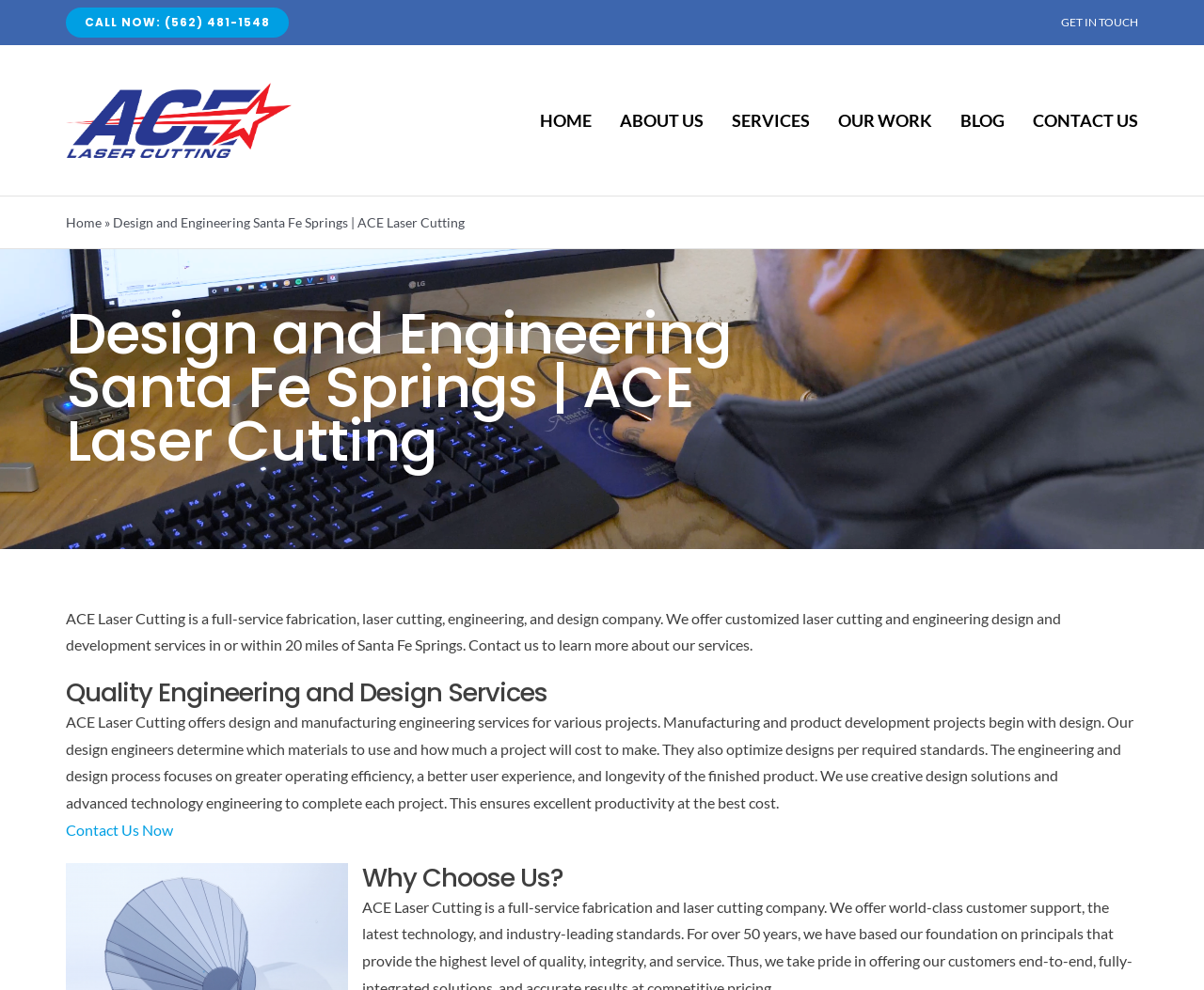Reply to the question with a single word or phrase:
What services does ACE Laser Cutting offer?

laser cutting, design, and engineering